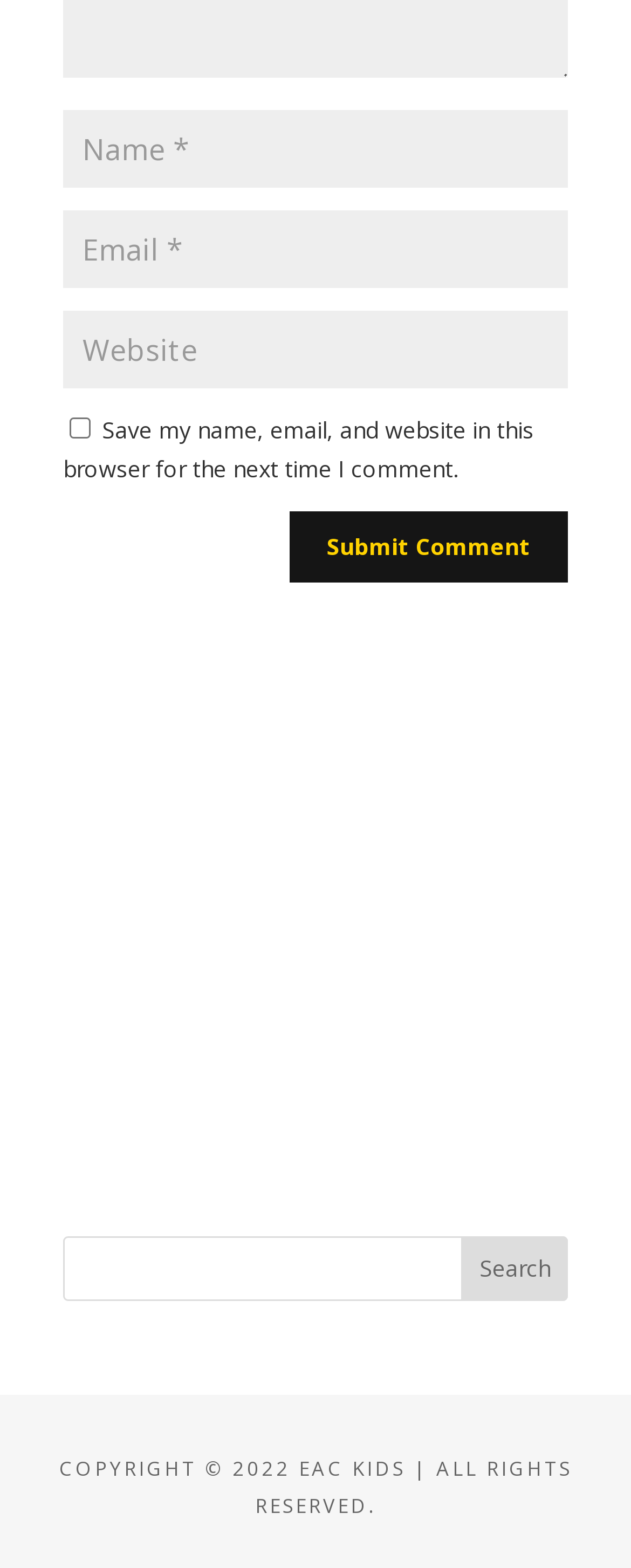What is the purpose of the 'Submit Comment' button?
Using the visual information, reply with a single word or short phrase.

Submit comment